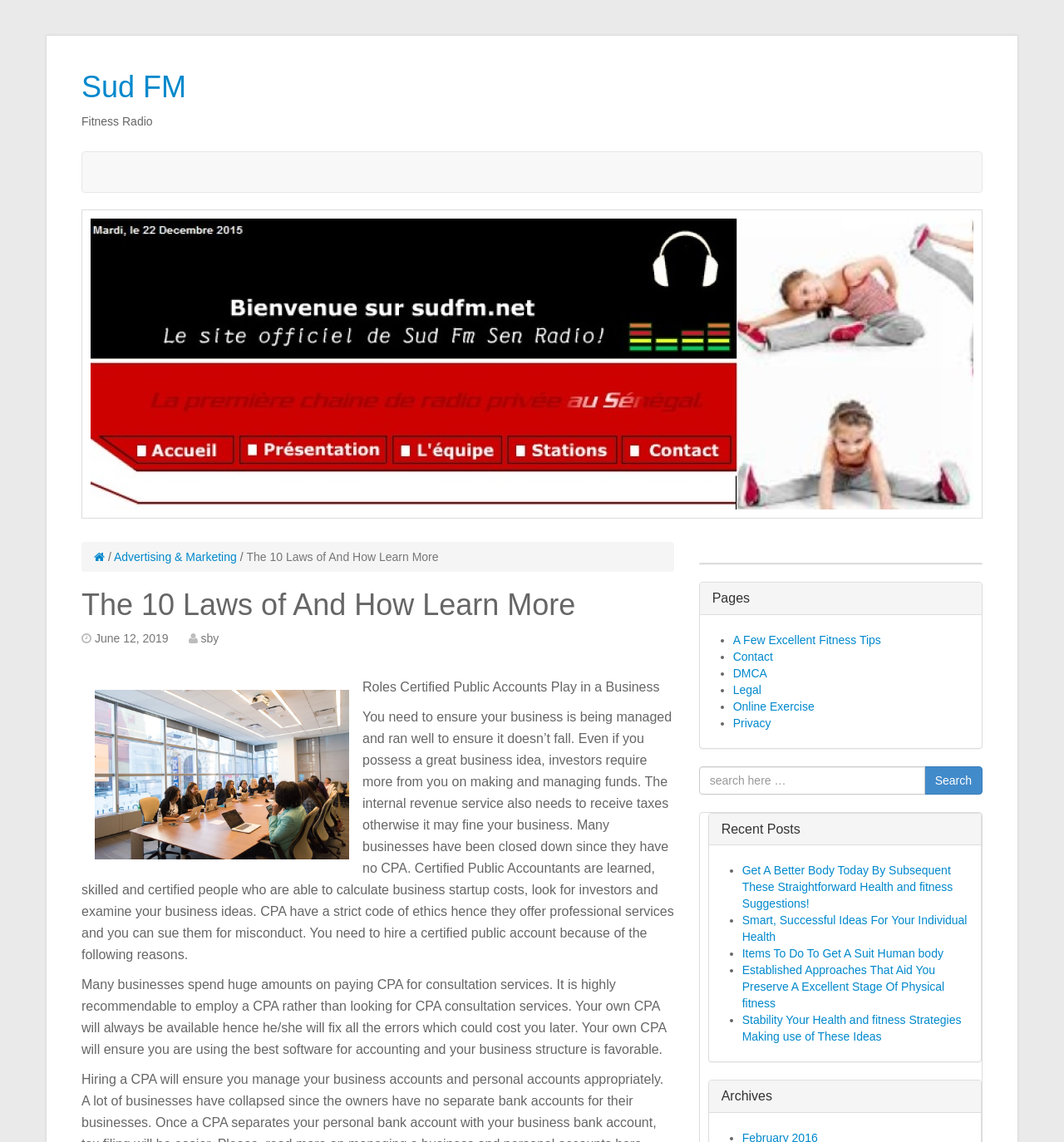Can you find the bounding box coordinates for the element to click on to achieve the instruction: "Click on 'Get A Better Body Today By Subsequent These Straightforward Health and fitness Suggestions!' "?

[0.697, 0.756, 0.896, 0.797]